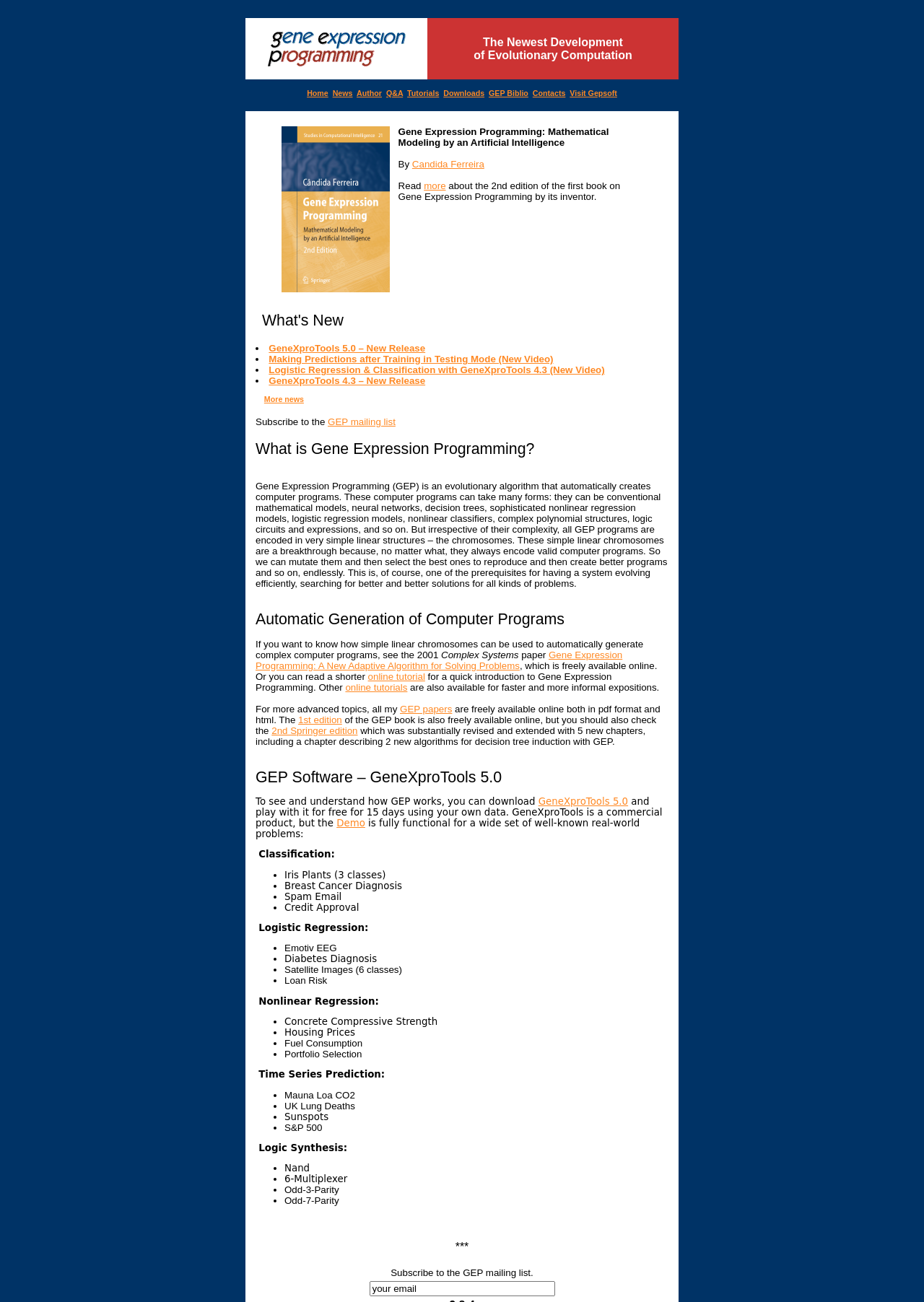Please respond to the question with a concise word or phrase:
What is Gene Expression Programming?

An evolutionary algorithm